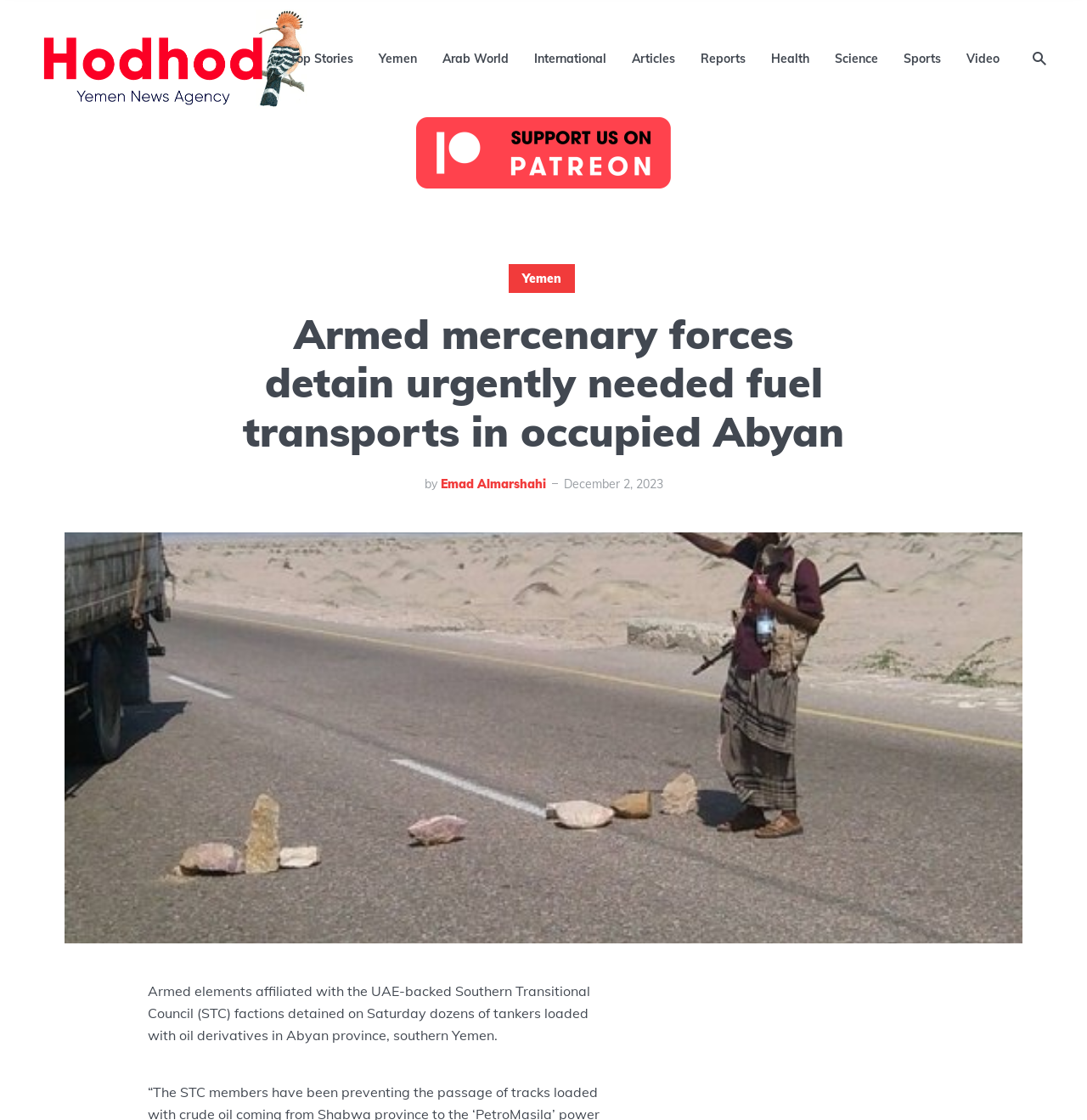Find the bounding box coordinates of the element to click in order to complete the given instruction: "Watch Video."

[0.889, 0.033, 0.92, 0.071]